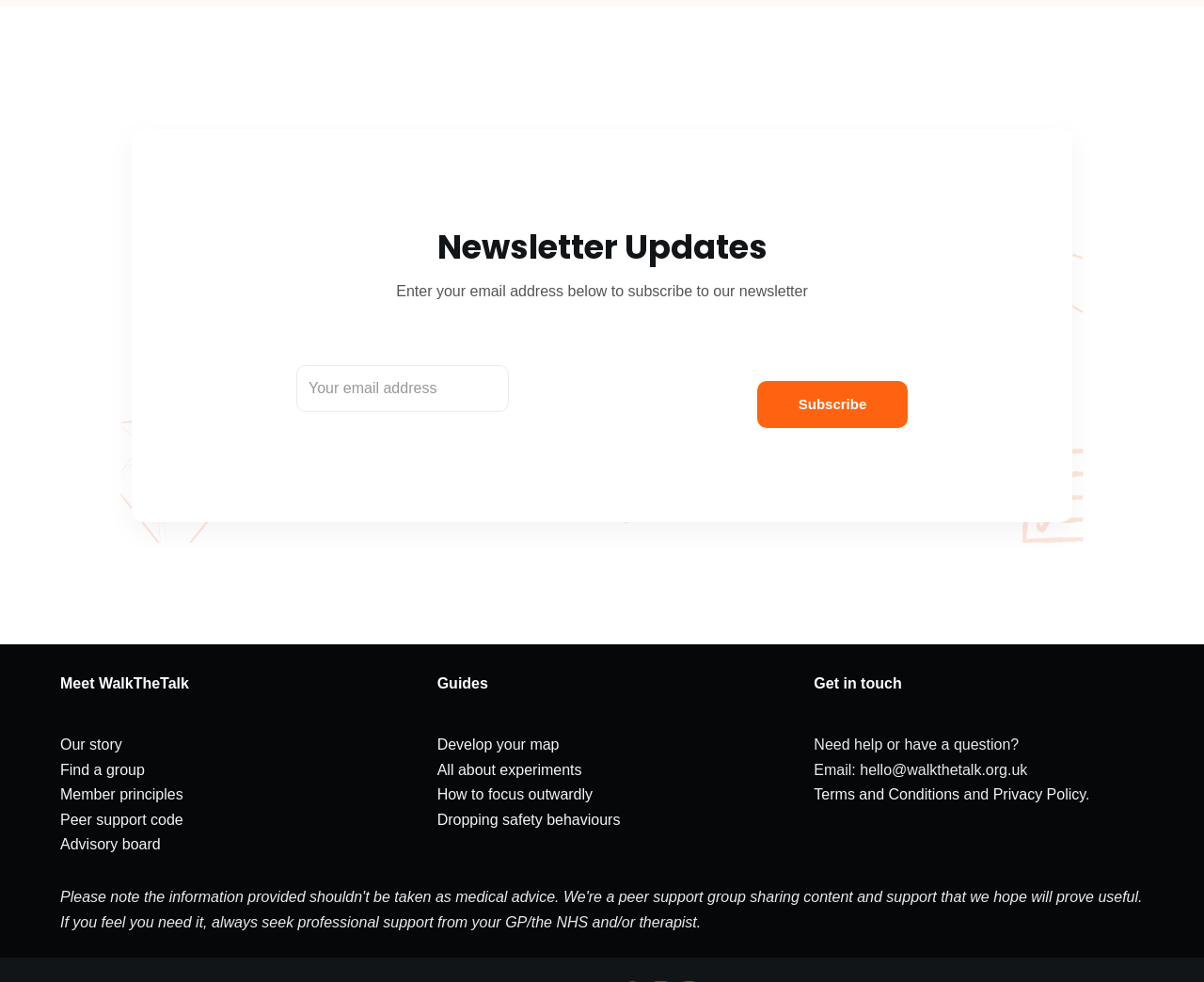Please indicate the bounding box coordinates of the element's region to be clicked to achieve the instruction: "Read our story". Provide the coordinates as four float numbers between 0 and 1, i.e., [left, top, right, bottom].

[0.05, 0.75, 0.101, 0.767]